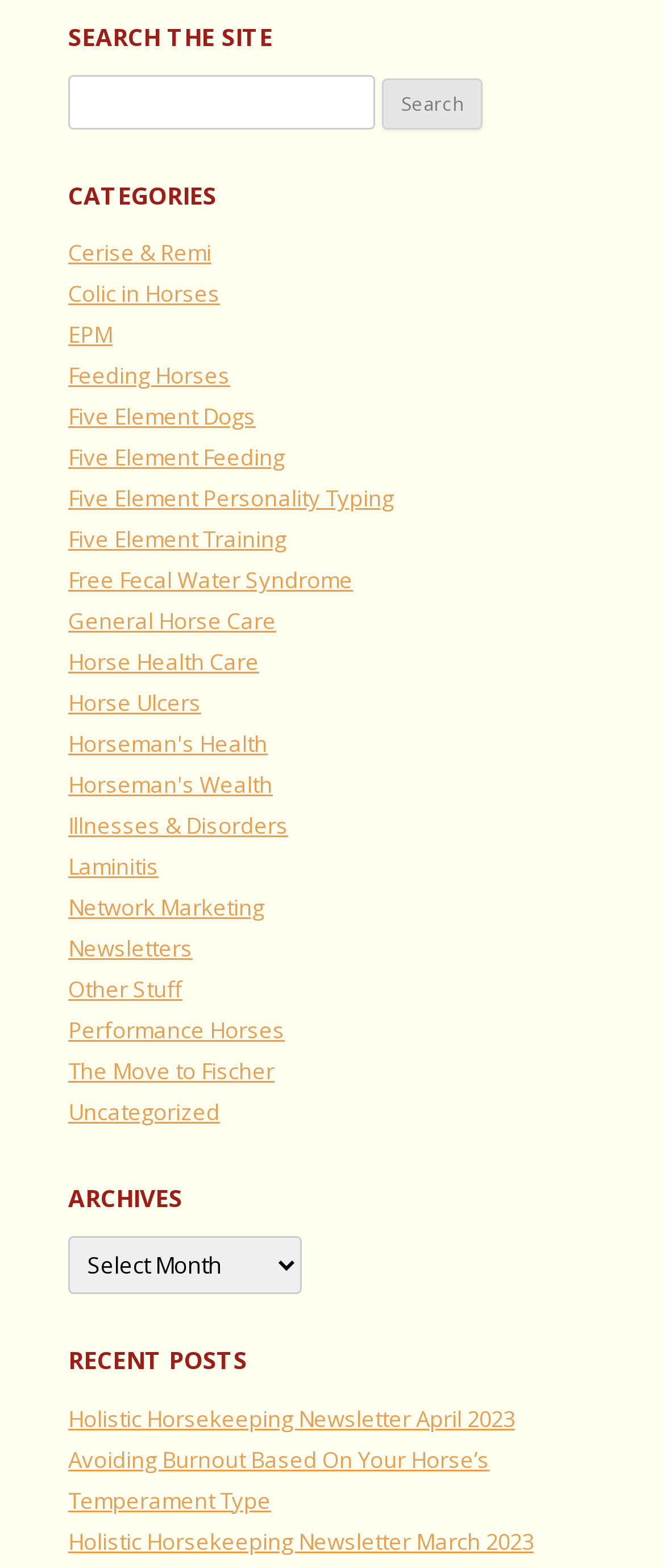What is the main search function for?
Look at the screenshot and respond with one word or a short phrase.

Searching the site